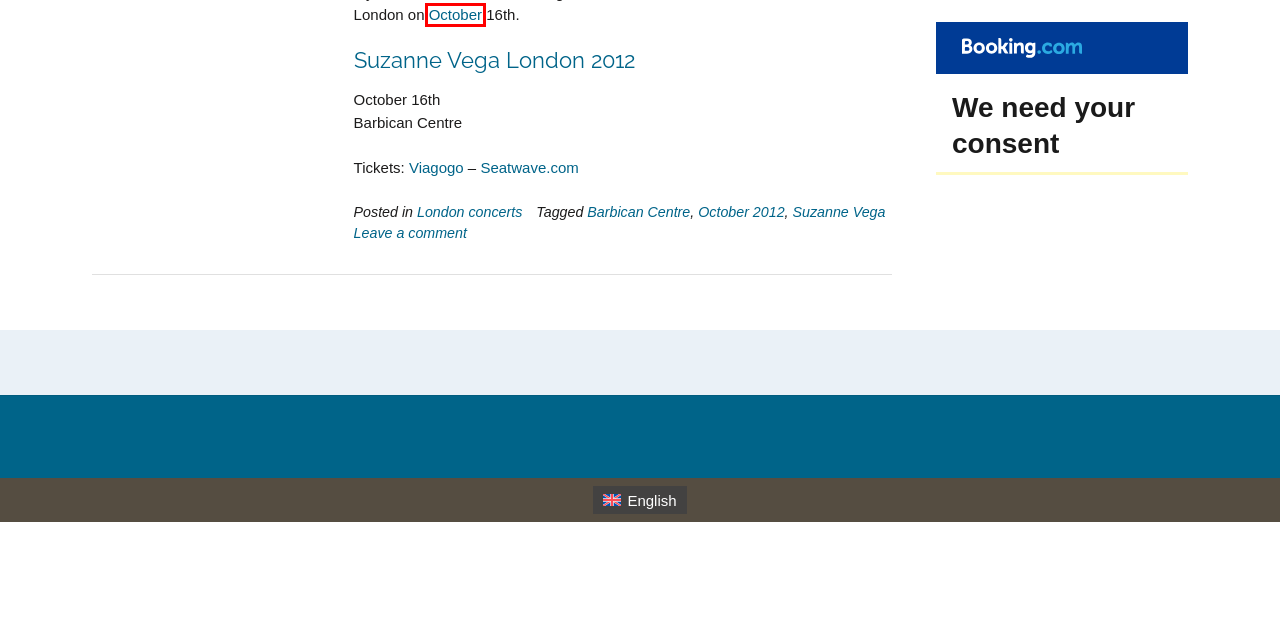Given a screenshot of a webpage with a red bounding box highlighting a UI element, choose the description that best corresponds to the new webpage after clicking the element within the red bounding box. Here are your options:
A. Suzanne Vega Archives - London Guide
B. London concerts Archives - London Guide
C. Budapest in October – by night – Can I visit Budapest now?
D. Blog - London Guide
E. What's on in London?
F. Information - London Guide
G. Want to watch Euro 2024 in London with lots of other people? - London Guide
H. October 2012 Archives - London Guide

C